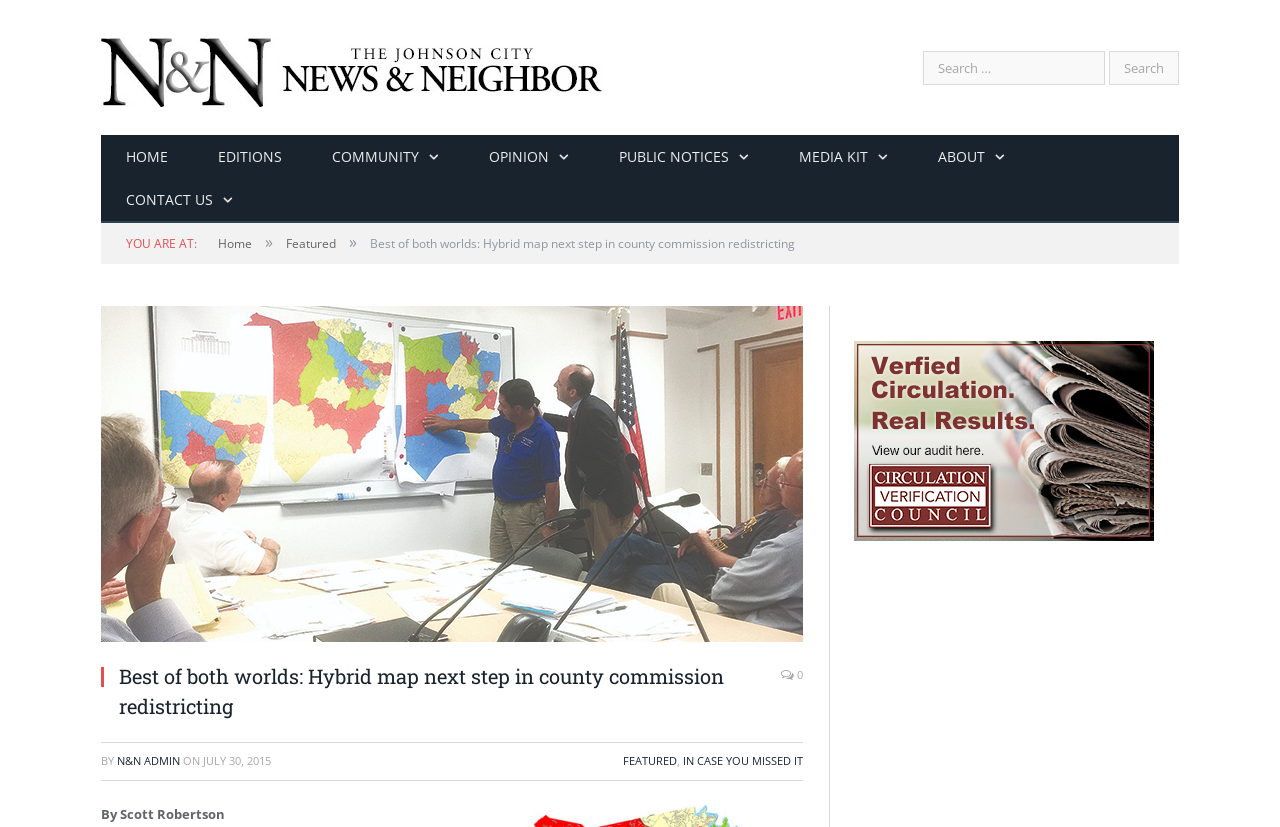Determine the bounding box coordinates of the clickable region to follow the instruction: "View the hybrid map".

[0.079, 0.37, 0.627, 0.782]